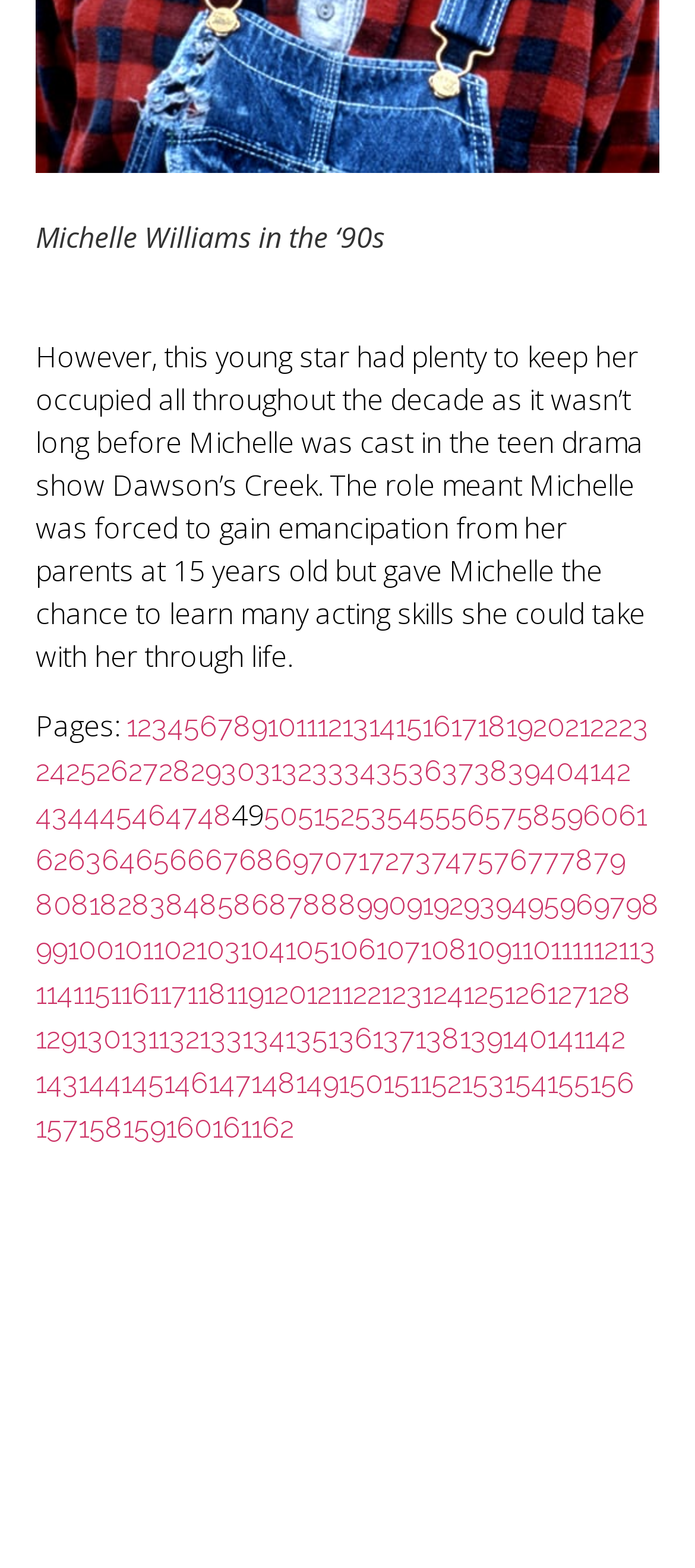Find the bounding box of the element with the following description: "Page 125". The coordinates must be four float numbers between 0 and 1, formatted as [left, top, right, bottom].

[0.667, 0.623, 0.726, 0.644]